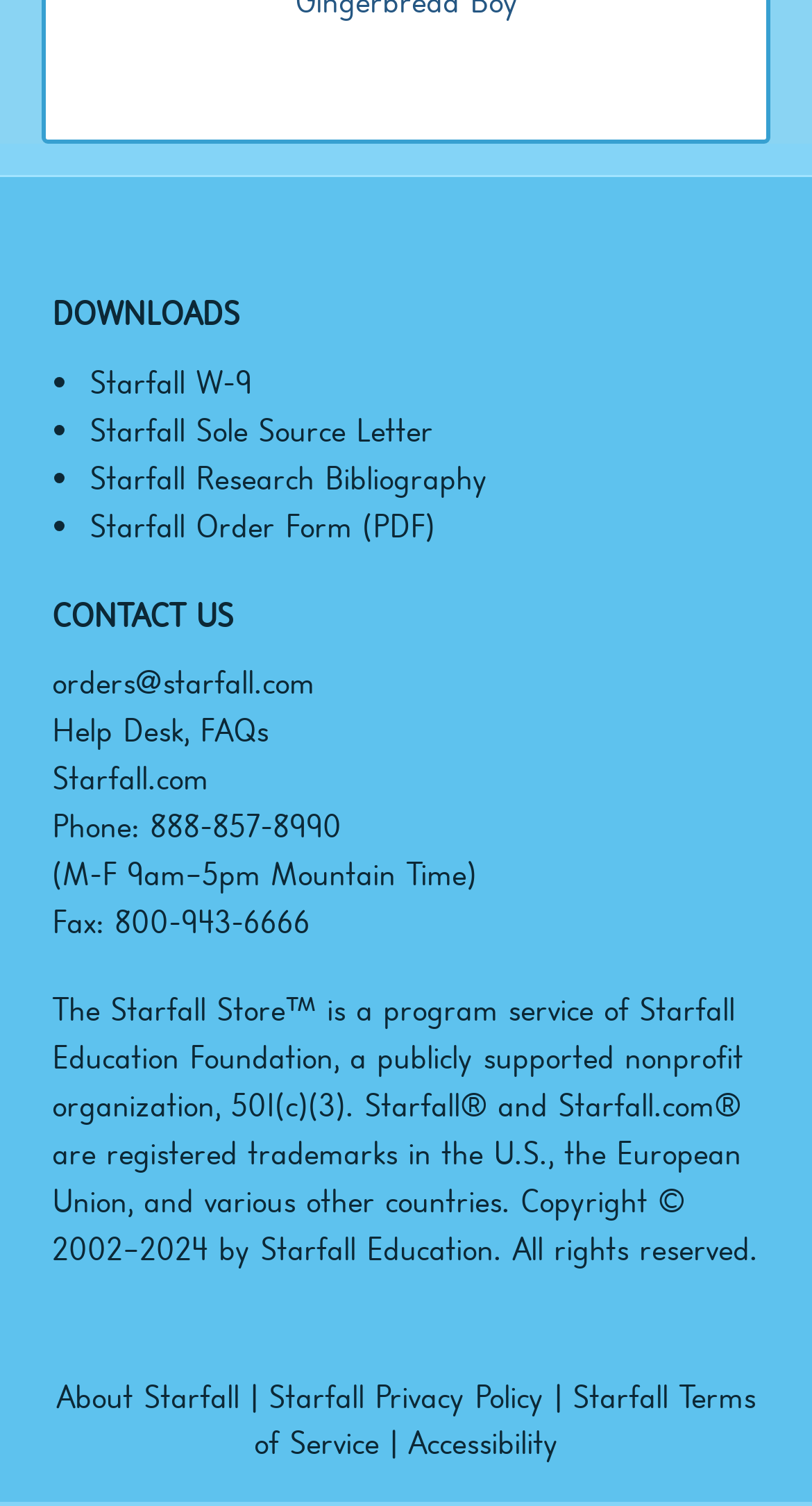Identify the bounding box coordinates of the region that should be clicked to execute the following instruction: "contact us through email".

[0.064, 0.439, 0.936, 0.471]